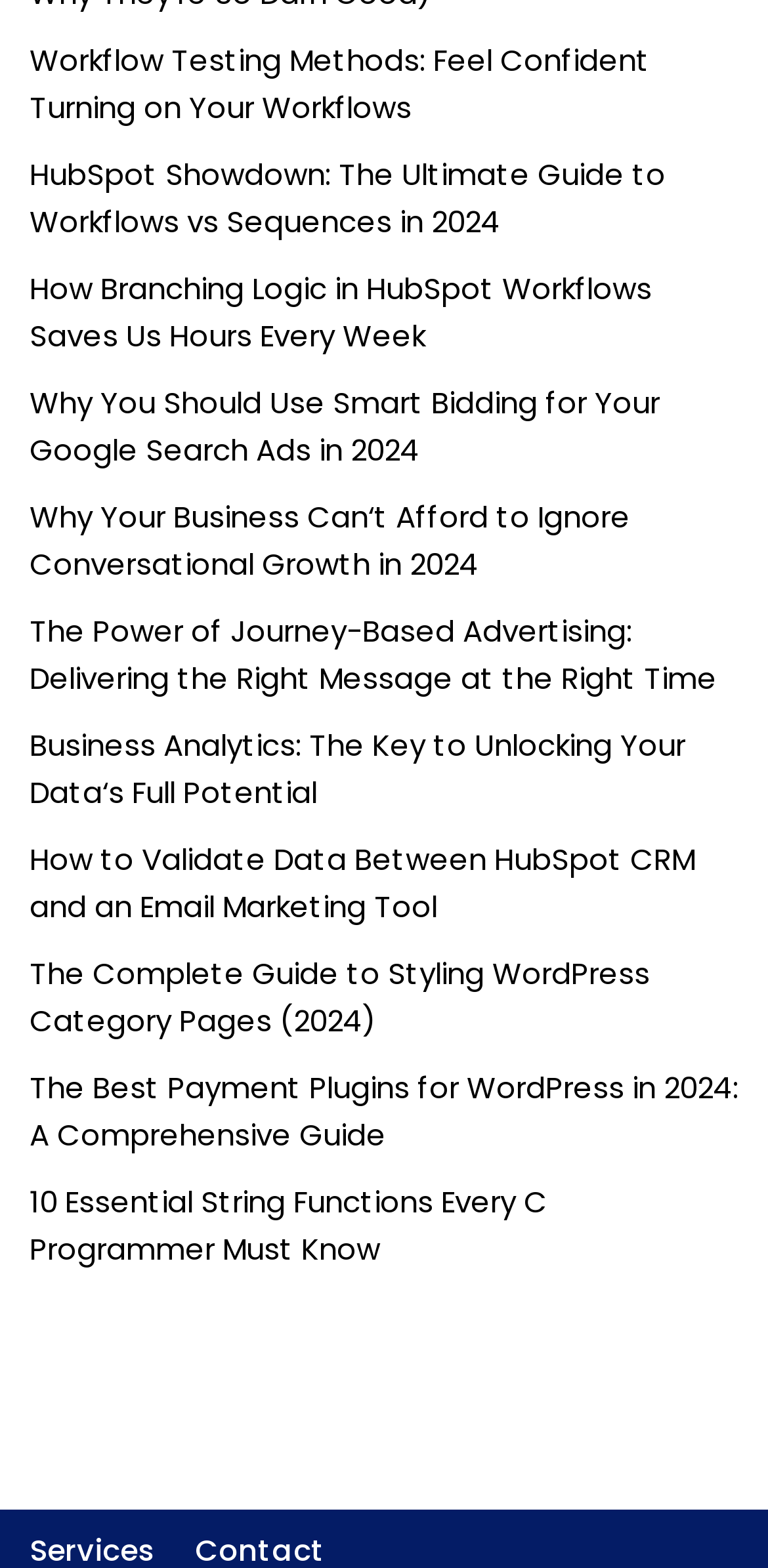Use a single word or phrase to answer the question:
What is the vertical position of the fifth link?

Middle